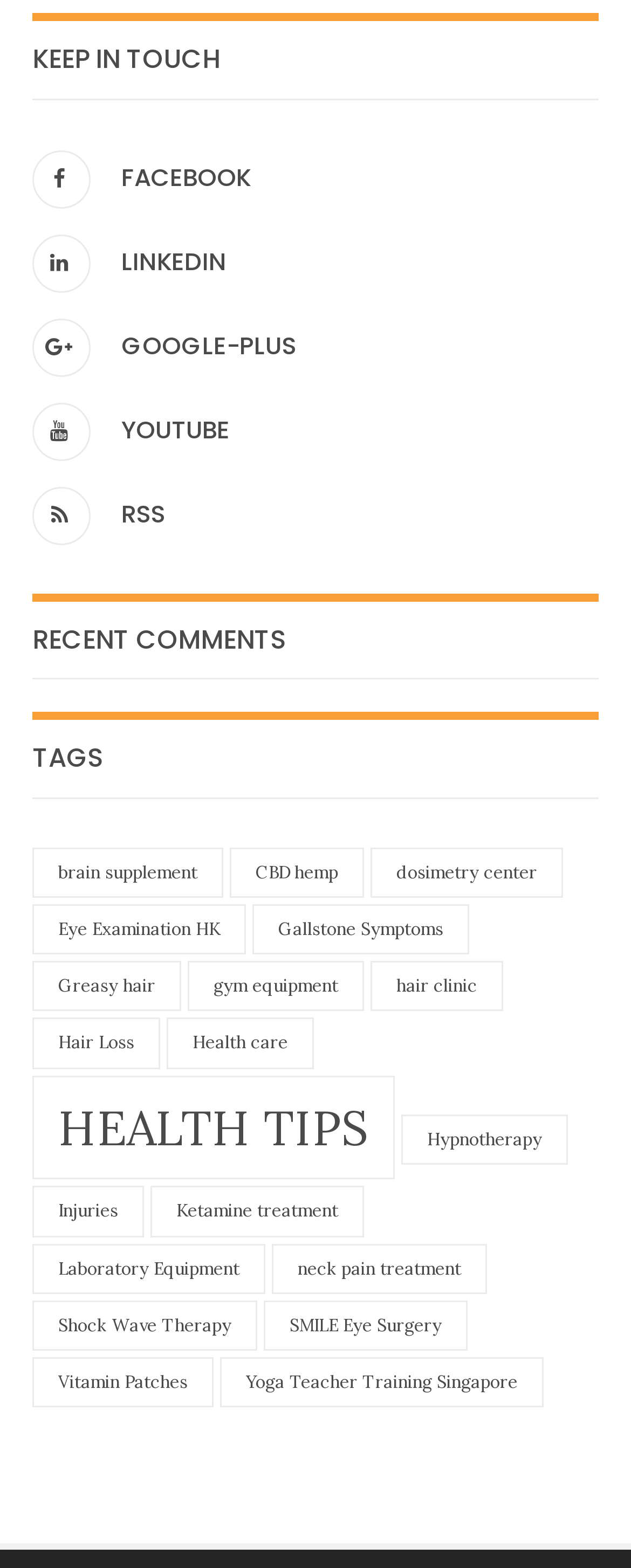Please find the bounding box coordinates of the element that needs to be clicked to perform the following instruction: "View recent comments". The bounding box coordinates should be four float numbers between 0 and 1, represented as [left, top, right, bottom].

[0.051, 0.396, 0.454, 0.42]